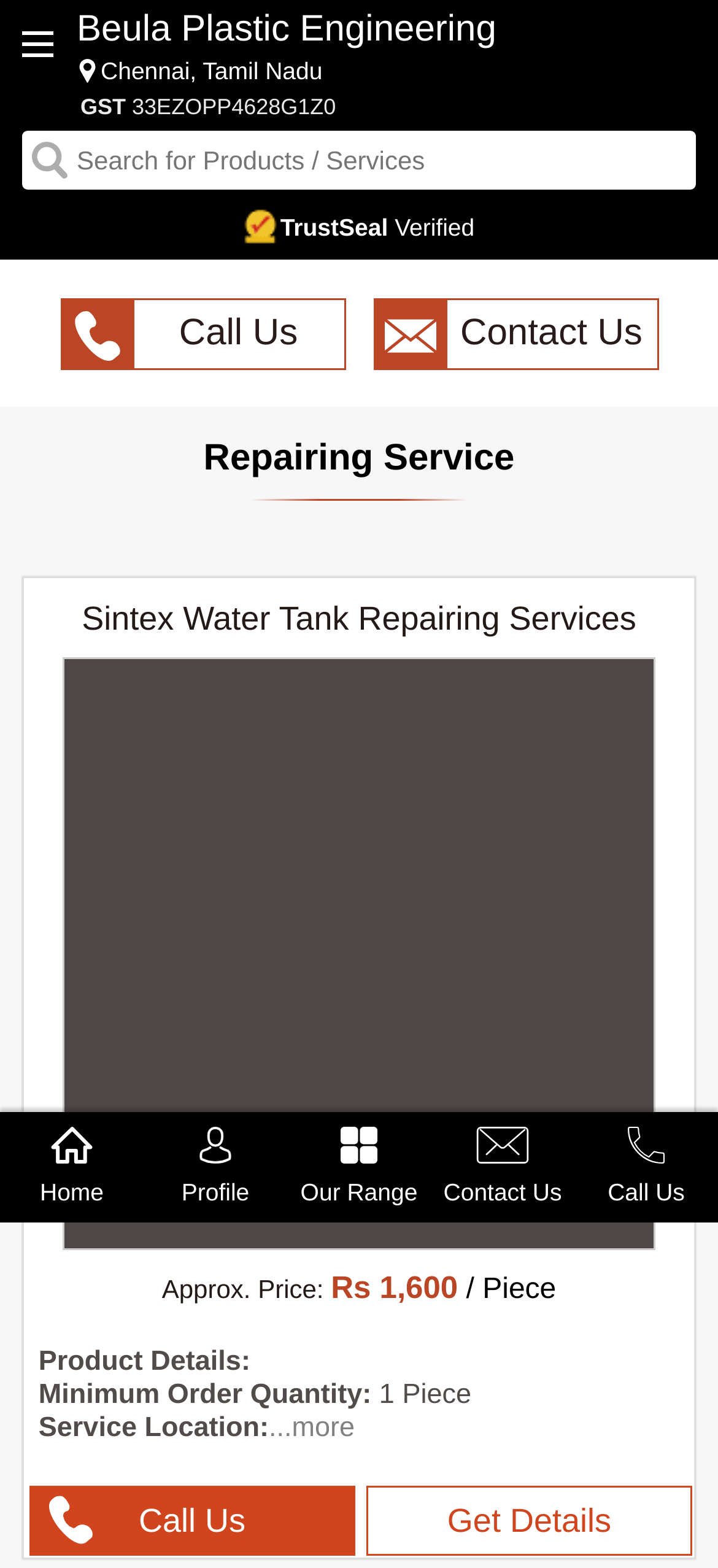Identify the bounding box coordinates of the area you need to click to perform the following instruction: "Click on Home".

[0.0, 0.709, 0.2, 0.768]